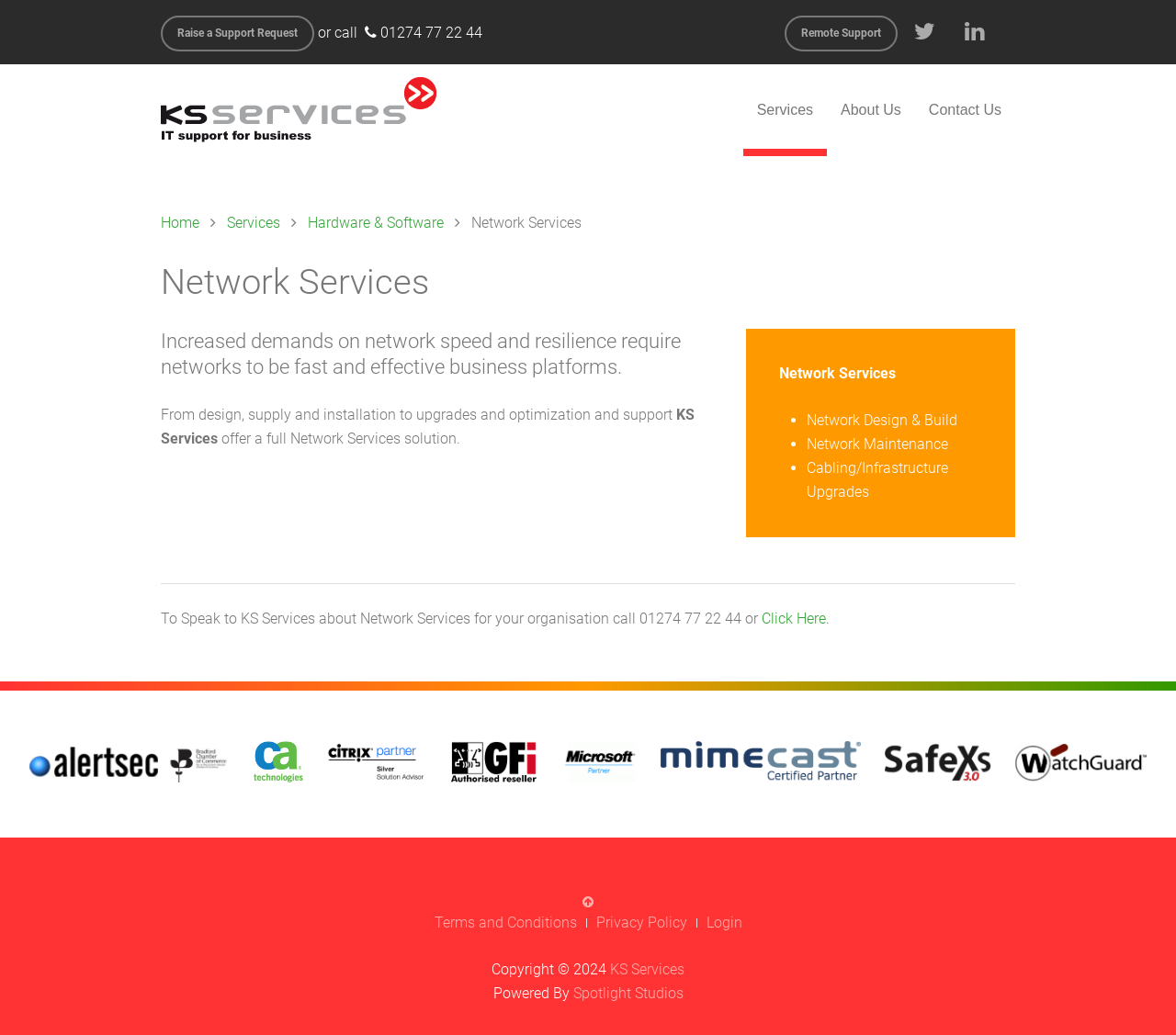Identify the bounding box for the described UI element: "Contact Us".

[0.778, 0.062, 0.863, 0.151]